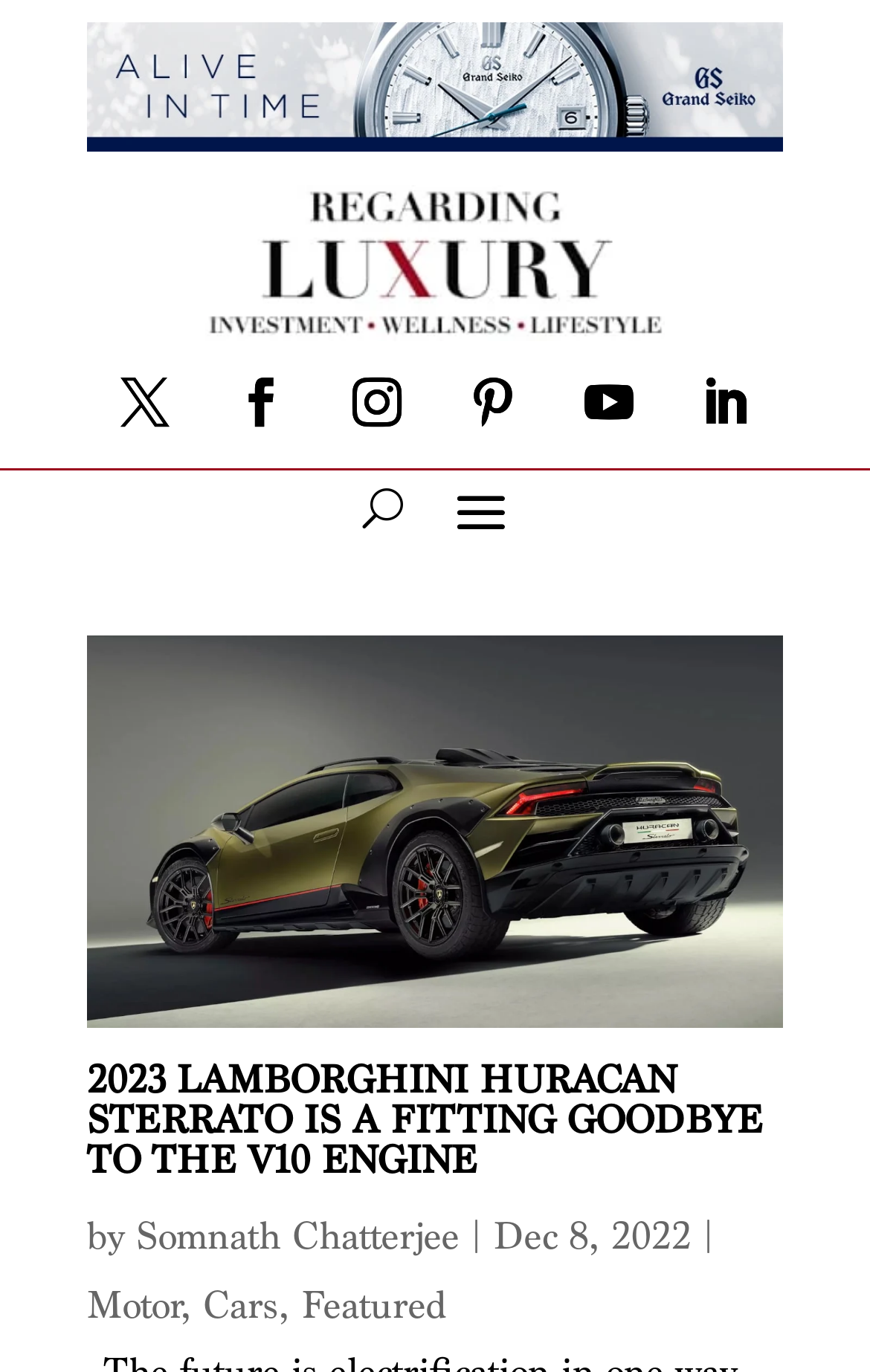Determine the bounding box coordinates for the clickable element to execute this instruction: "View Motor page". Provide the coordinates as four float numbers between 0 and 1, i.e., [left, top, right, bottom].

[0.1, 0.934, 0.208, 0.968]